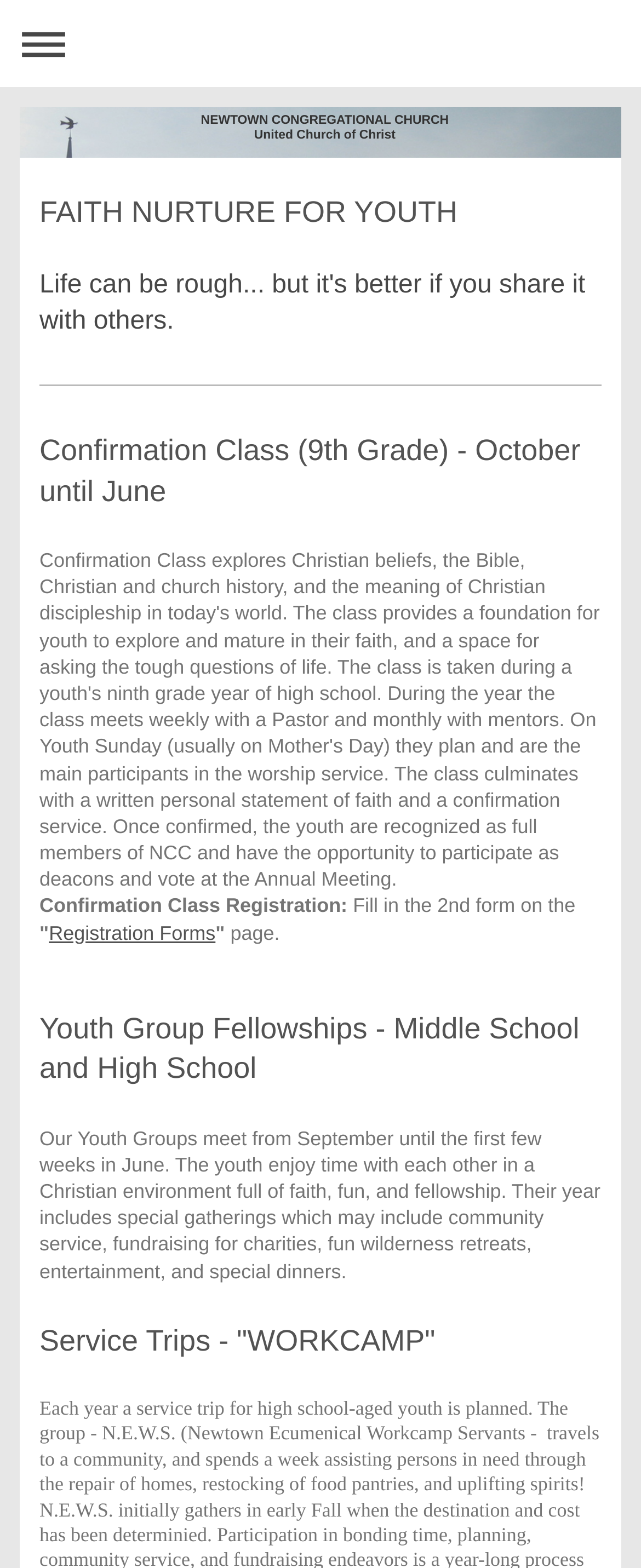Answer the question using only a single word or phrase: 
What is the name of the church?

Newtown Congregational Church